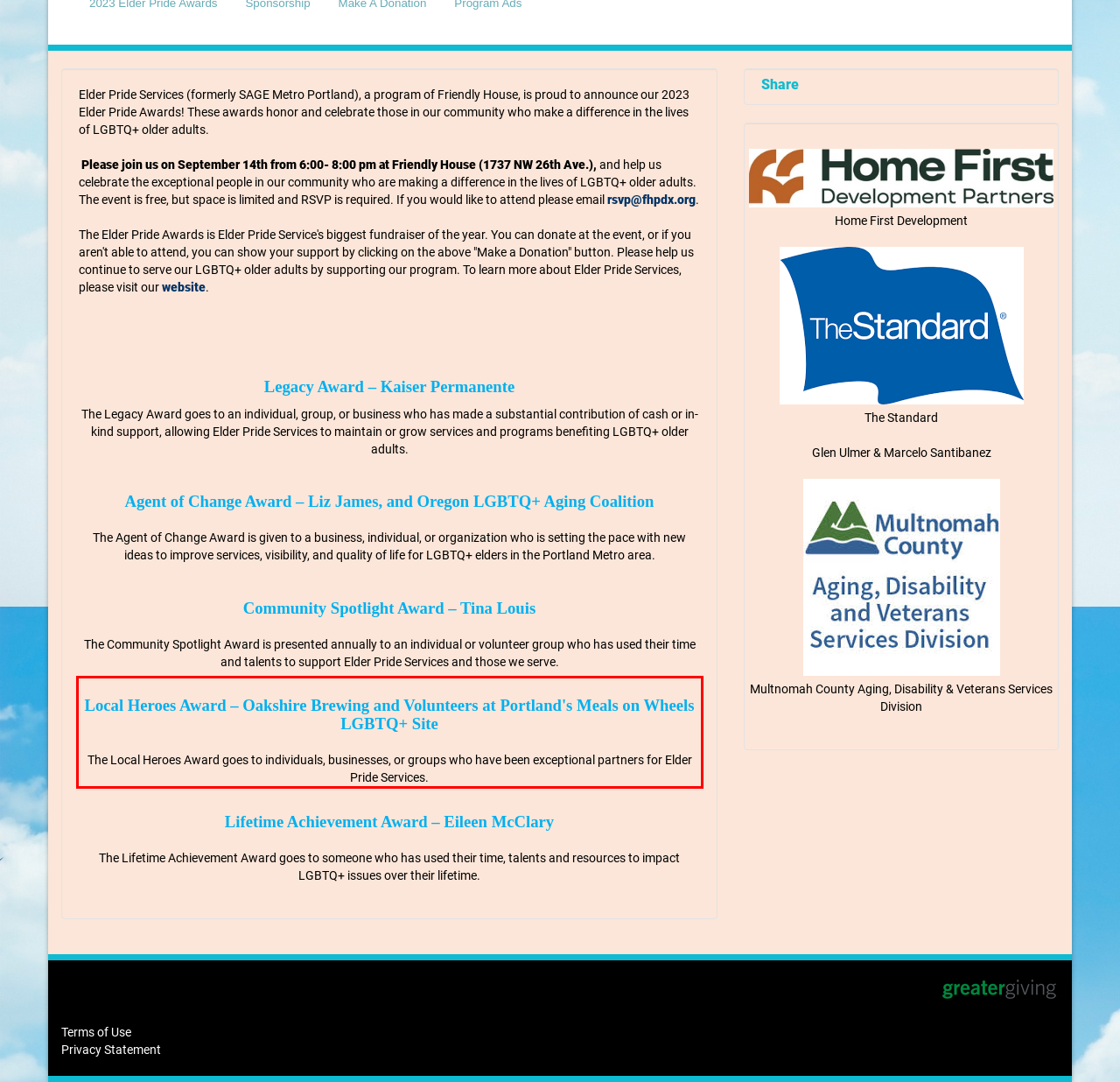In the screenshot of the webpage, find the red bounding box and perform OCR to obtain the text content restricted within this red bounding box.

Local Heroes Award – Oakshire Brewing and Volunteers at Portland's Meals on Wheels LGBTQ+ Site The Local Heroes Award goes to individuals, businesses, or groups who have been exceptional partners for Elder Pride Services.